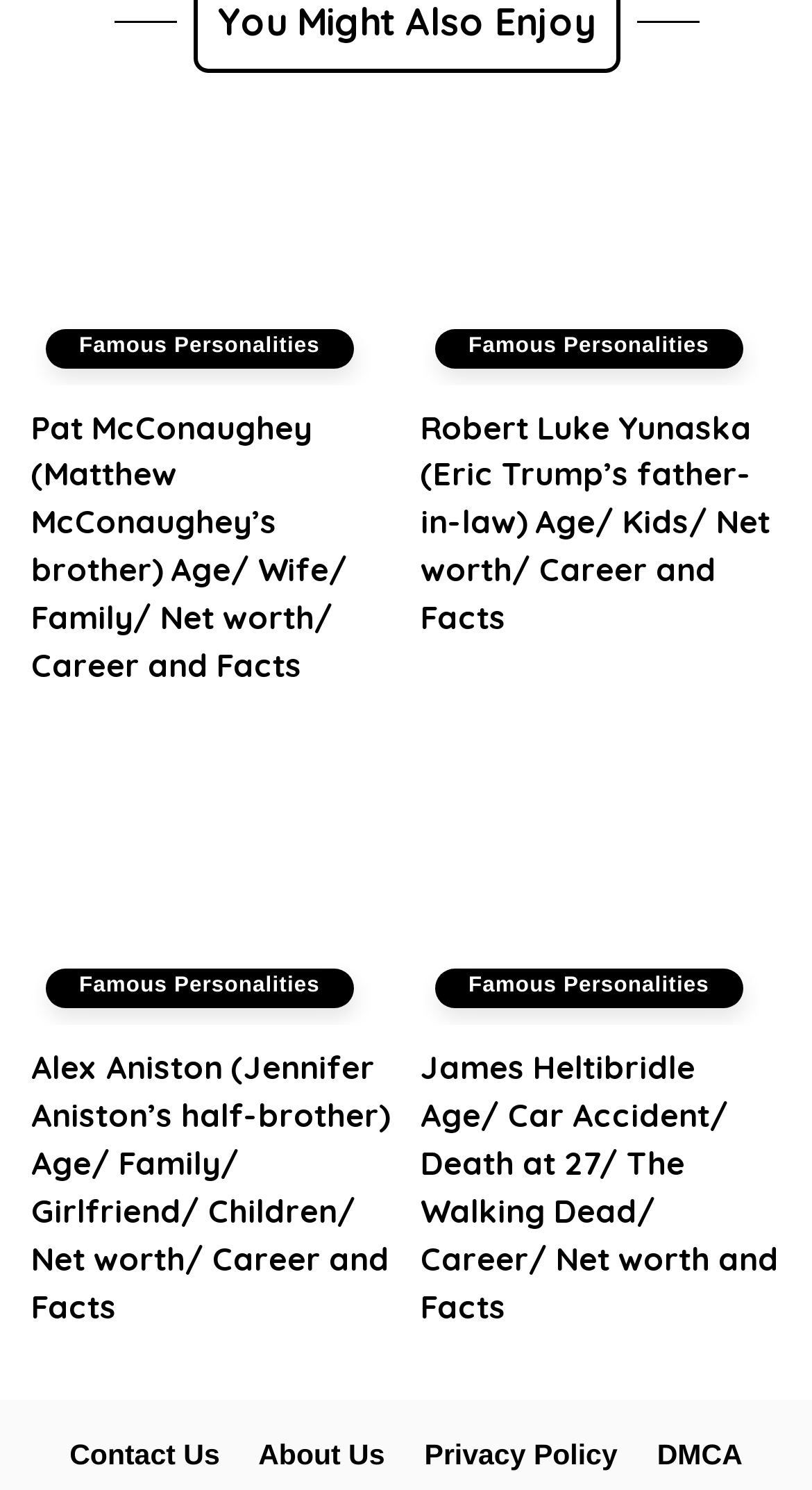Locate the bounding box coordinates of the element that should be clicked to fulfill the instruction: "Go to About Us".

None